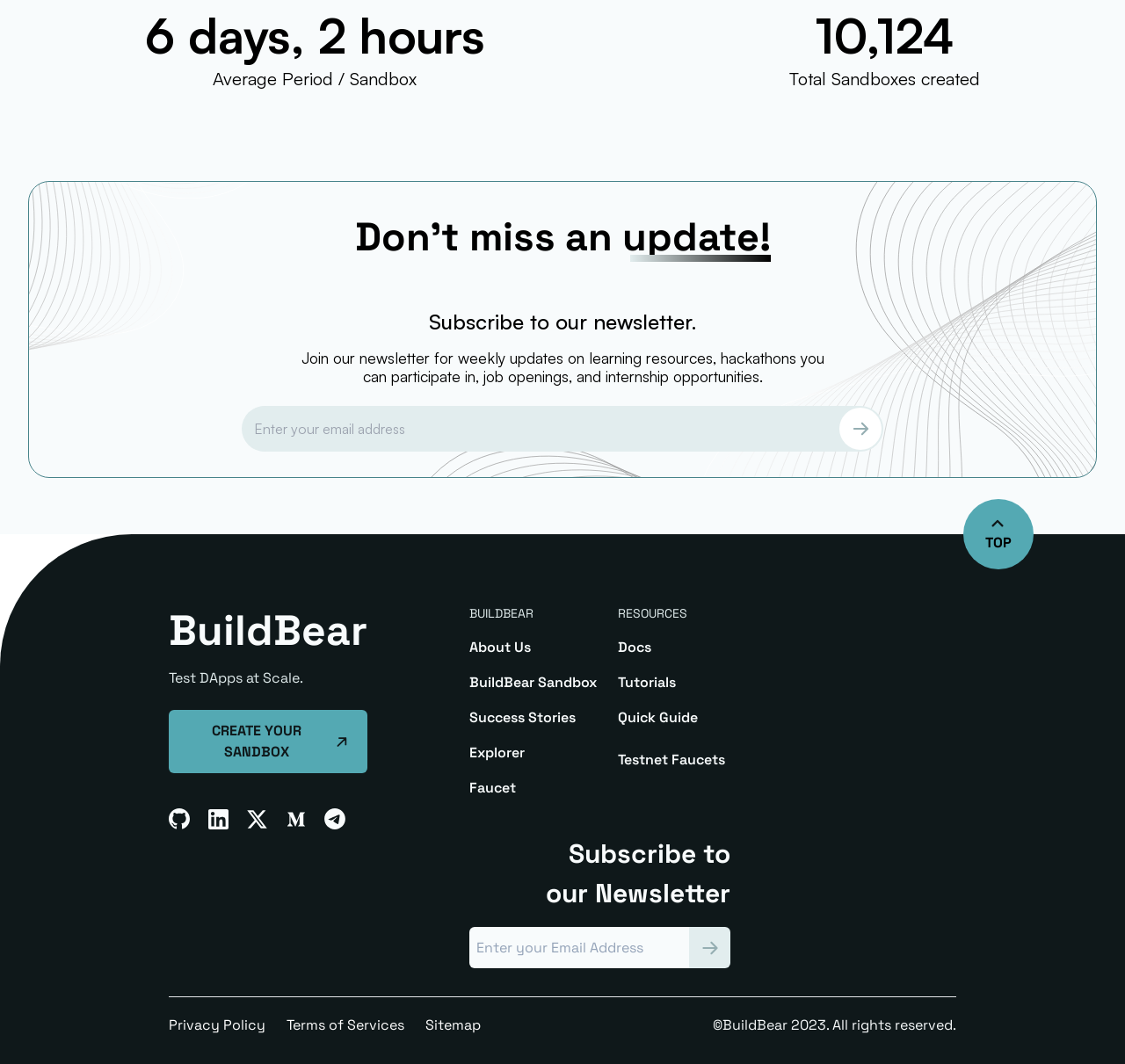Please specify the bounding box coordinates of the clickable section necessary to execute the following command: "Learn about BuildBear".

[0.417, 0.6, 0.472, 0.617]